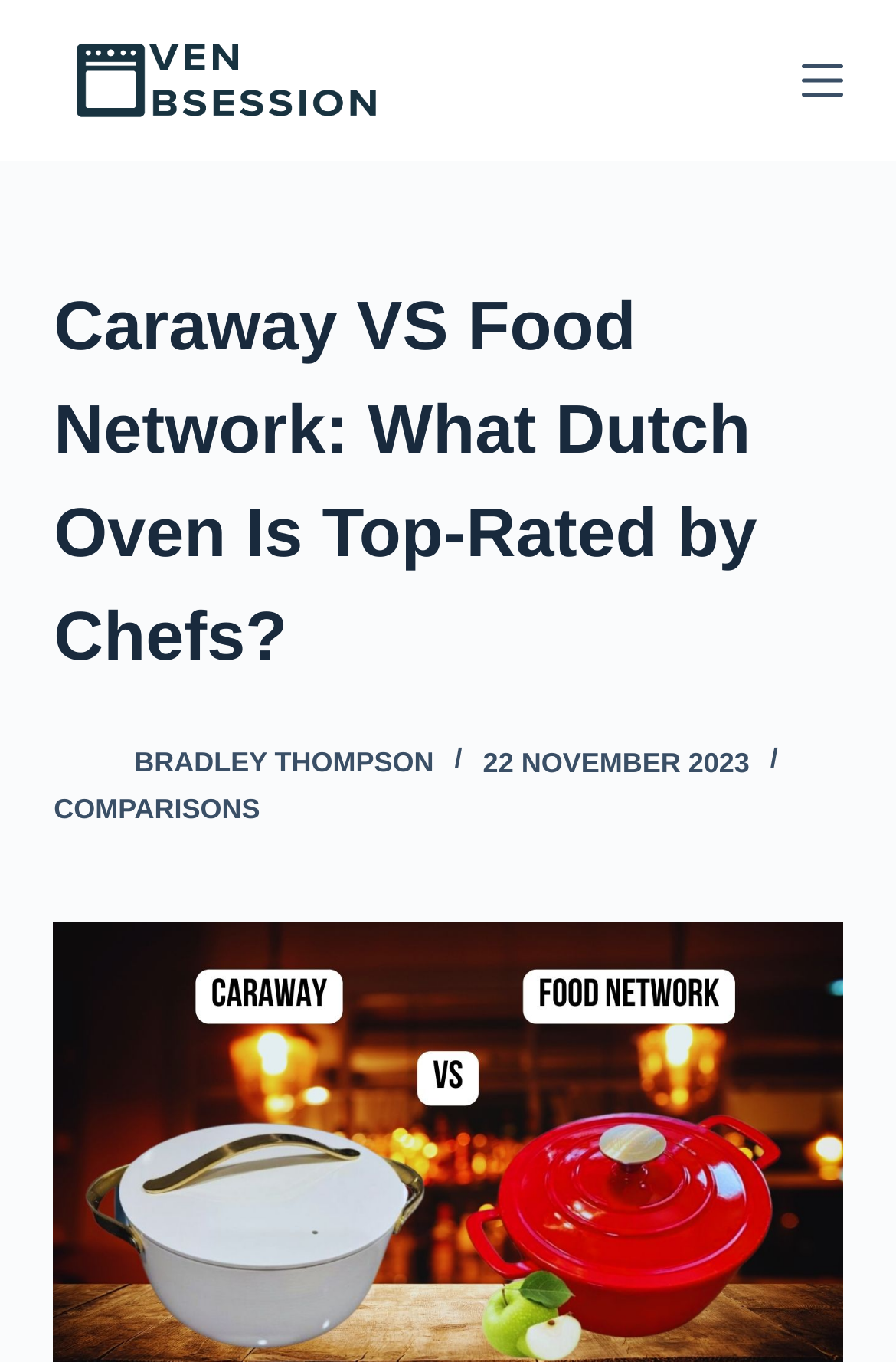When was the article published?
Provide a one-word or short-phrase answer based on the image.

22 NOVEMBER 2023